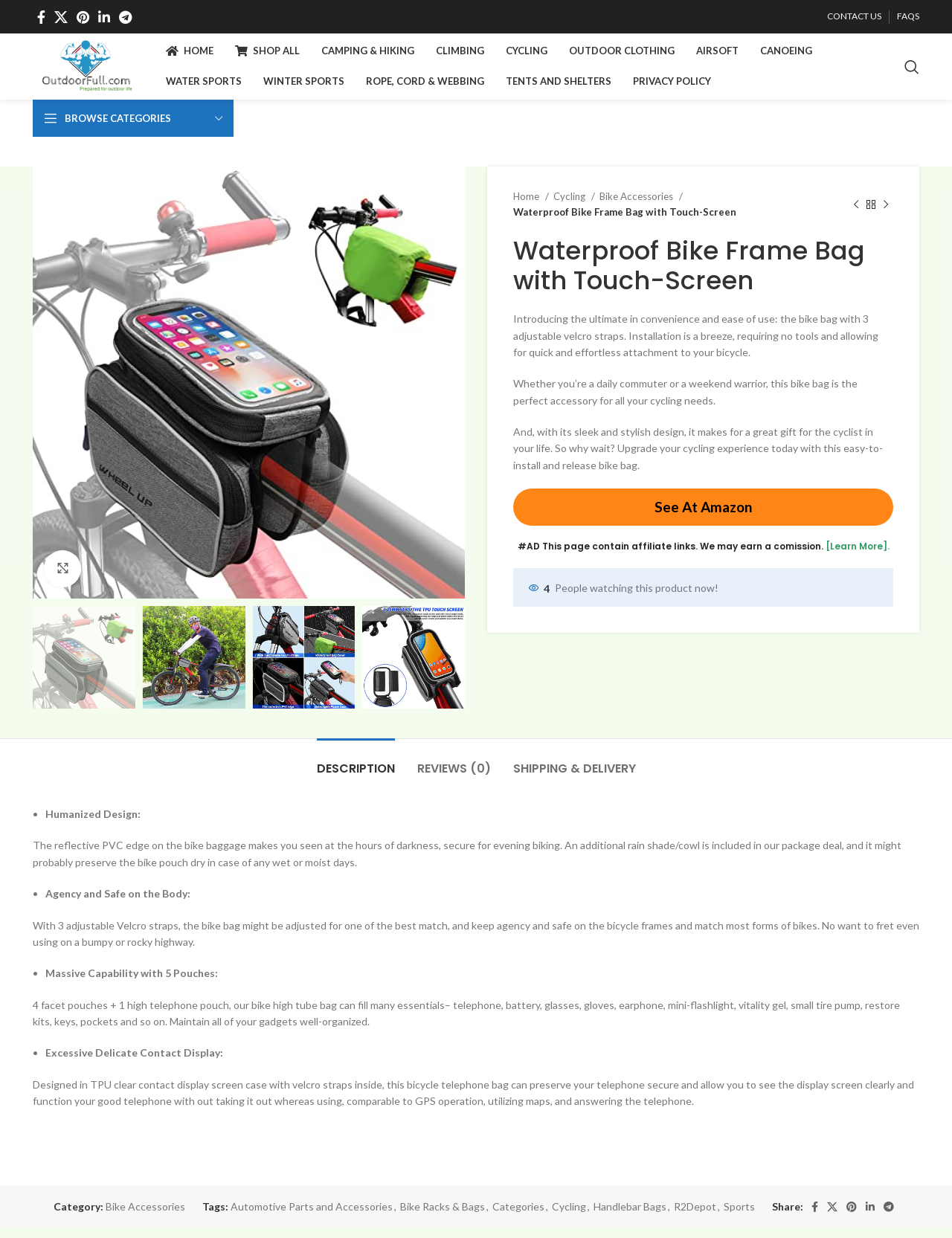What is the material of the clear touch screen case?
Please provide a comprehensive answer based on the information in the image.

I found the answer by reading the product description, which mentions that the clear touch screen case is designed in TPU material.